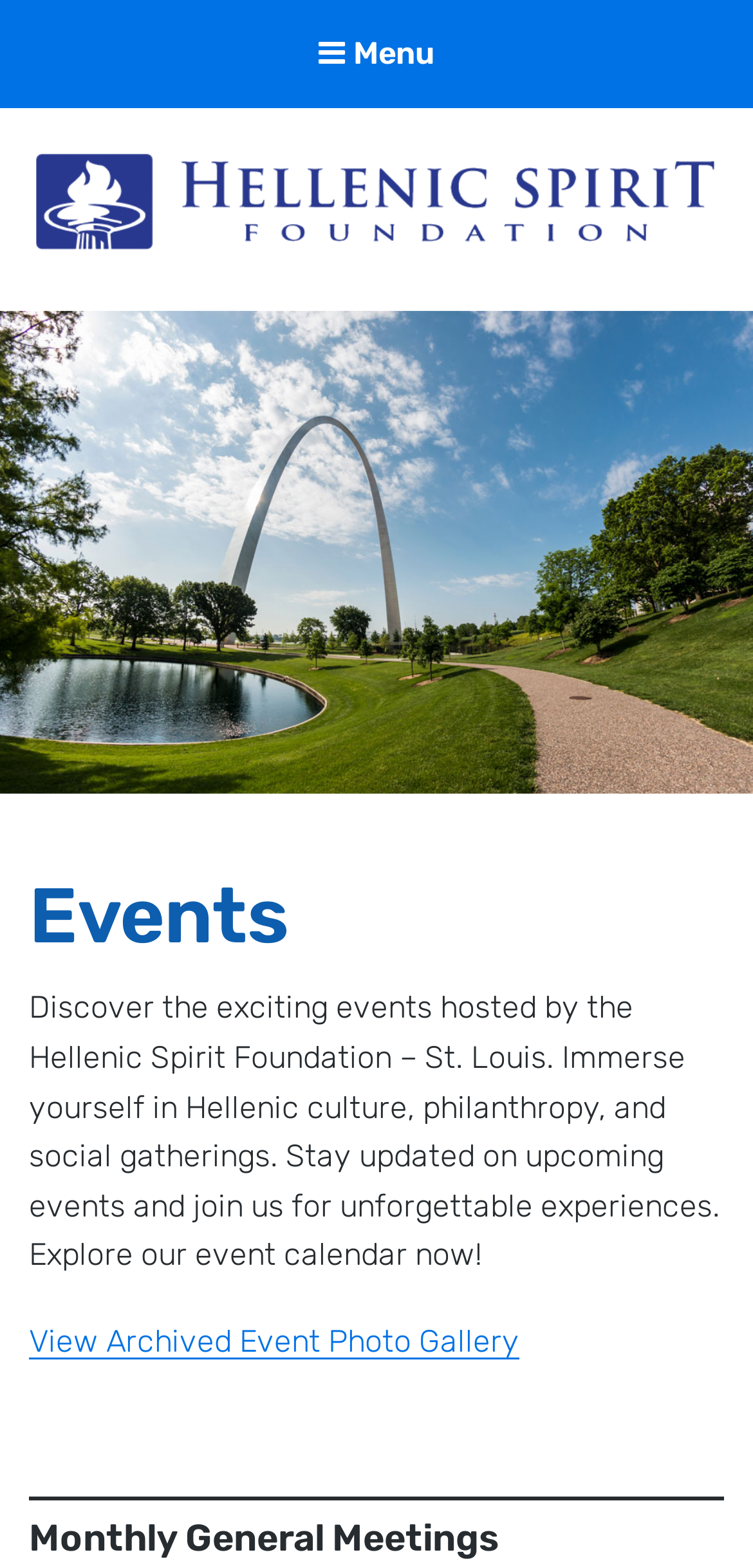Reply to the question with a single word or phrase:
What is the purpose of the monthly general meetings?

Not specified